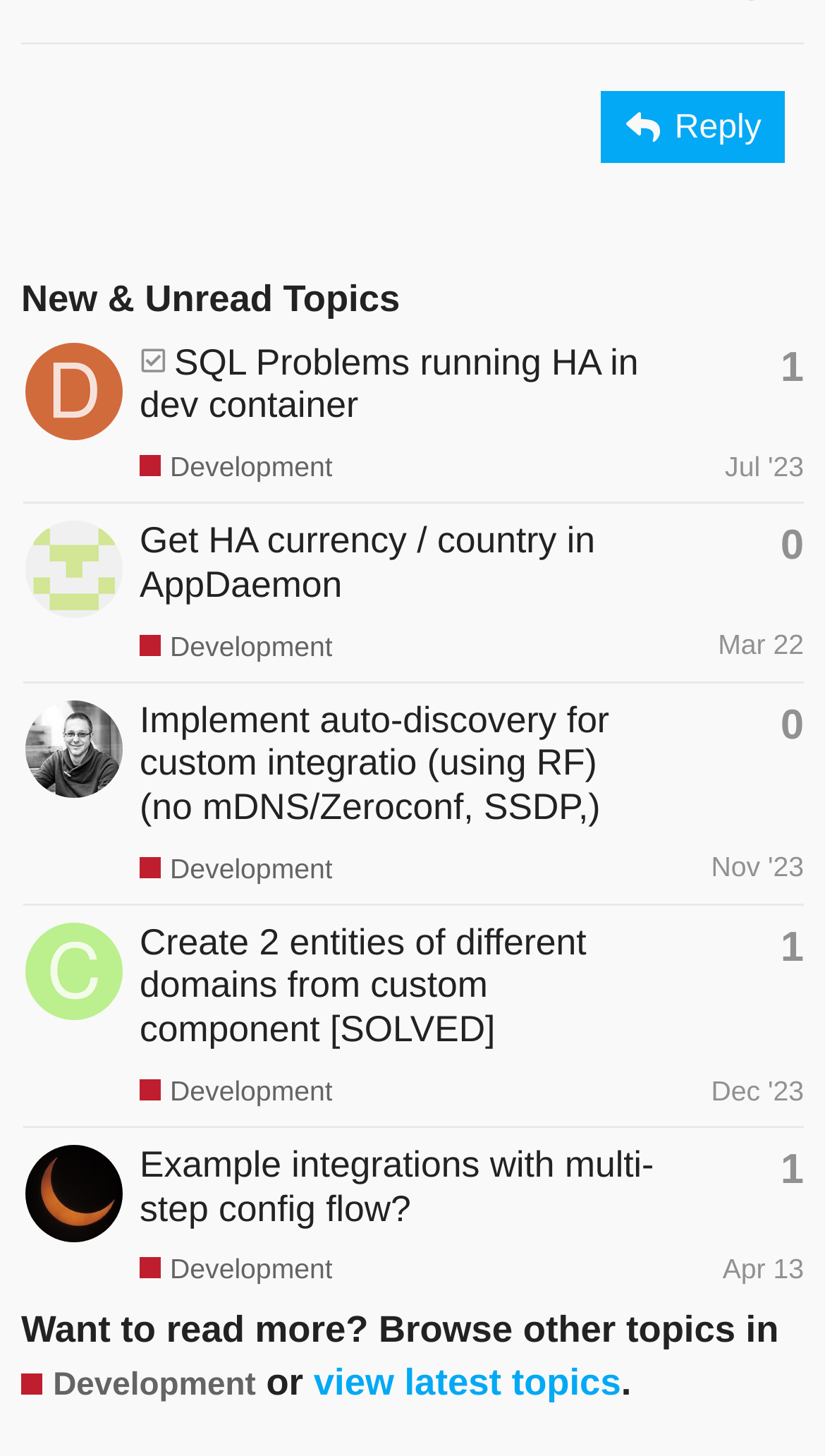Locate the bounding box coordinates of the element you need to click to accomplish the task described by this instruction: "View a topic with a solution".

[0.027, 0.234, 0.974, 0.345]